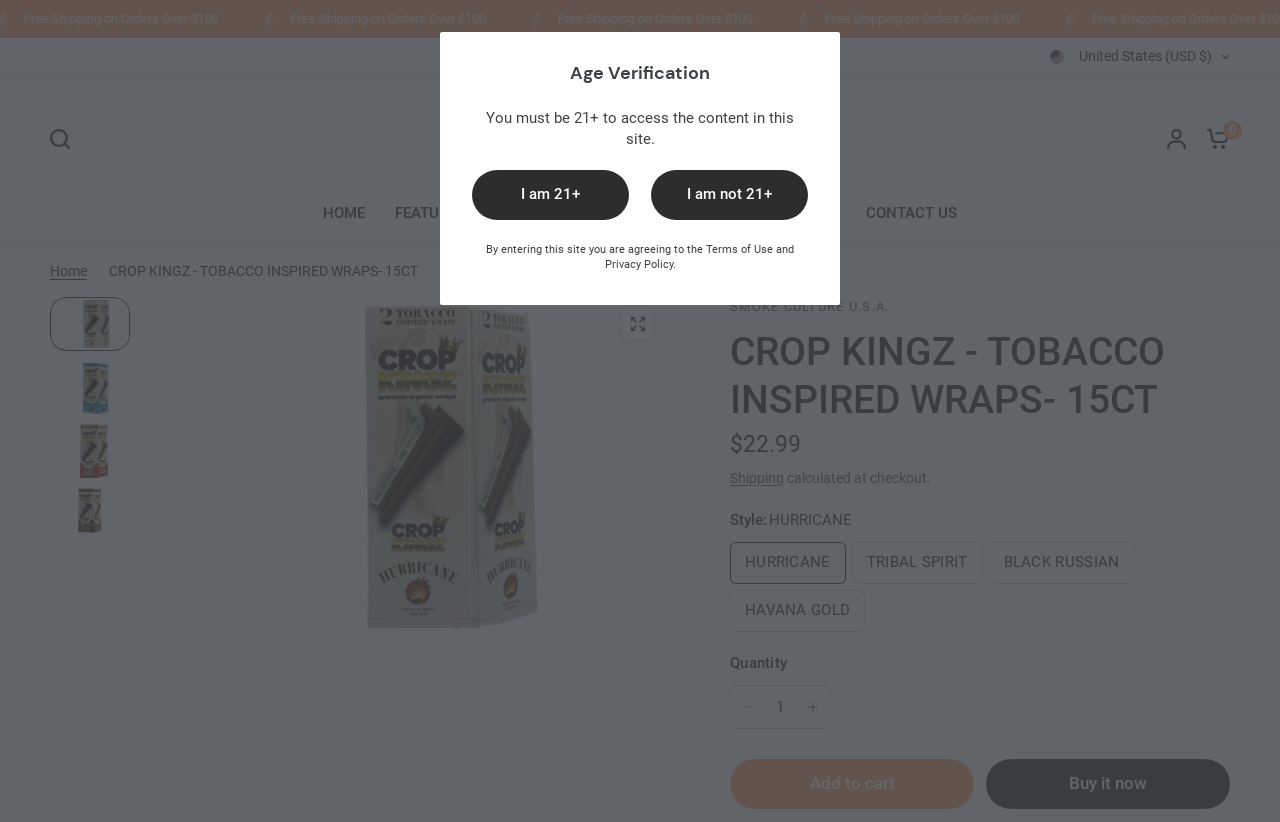Please identify the bounding box coordinates of the element's region that I should click in order to complete the following instruction: "Add to cart". The bounding box coordinates consist of four float numbers between 0 and 1, i.e., [left, top, right, bottom].

[0.57, 0.923, 0.761, 0.984]